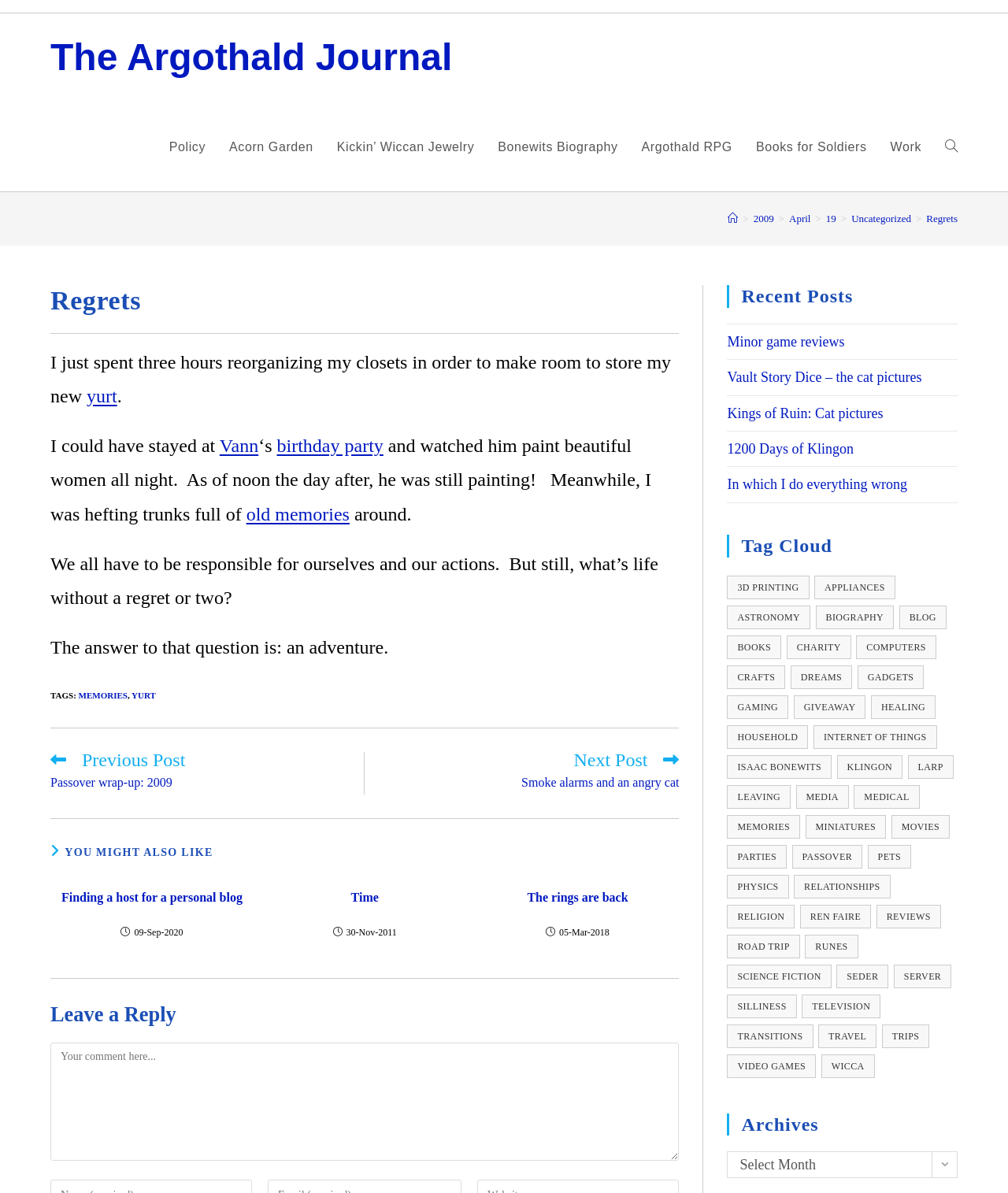Determine the bounding box coordinates of the clickable element to complete this instruction: "Leave a reply". Provide the coordinates in the format of four float numbers between 0 and 1, [left, top, right, bottom].

[0.05, 0.84, 0.674, 0.861]